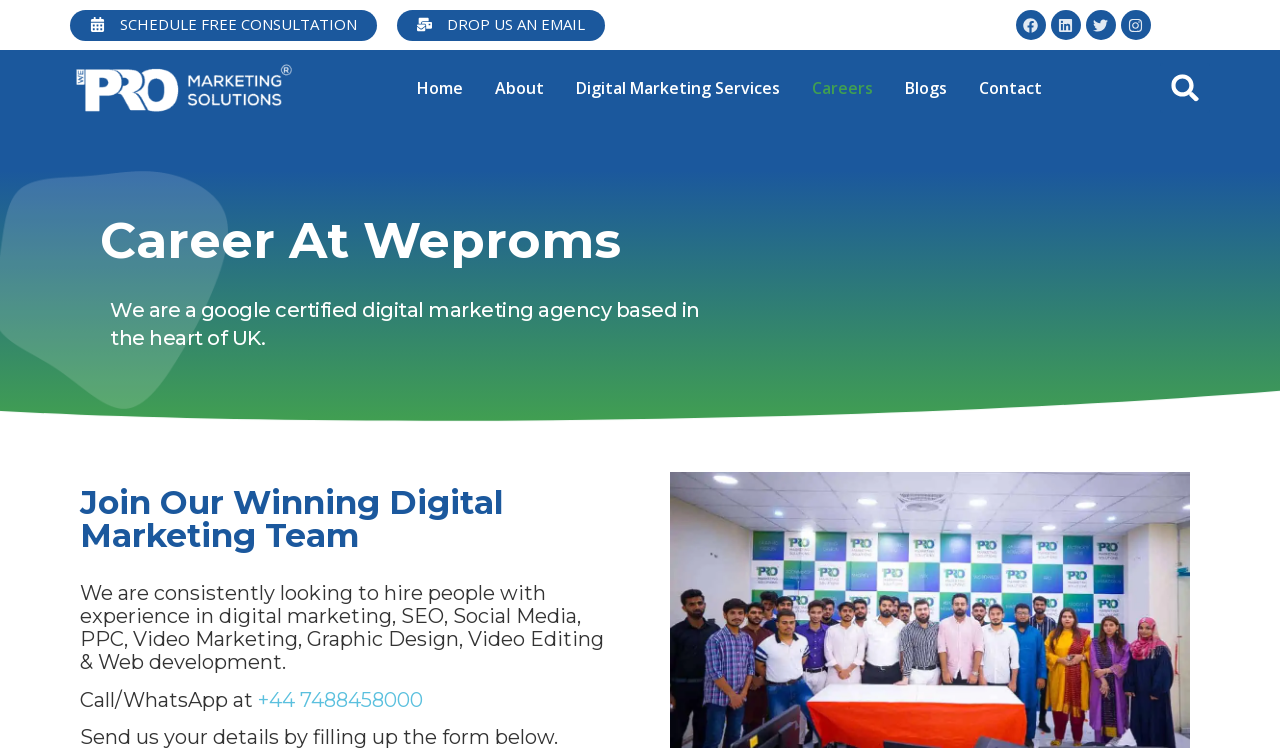Provide a brief response using a word or short phrase to this question:
What is the company name mentioned on the webpage?

WeProms